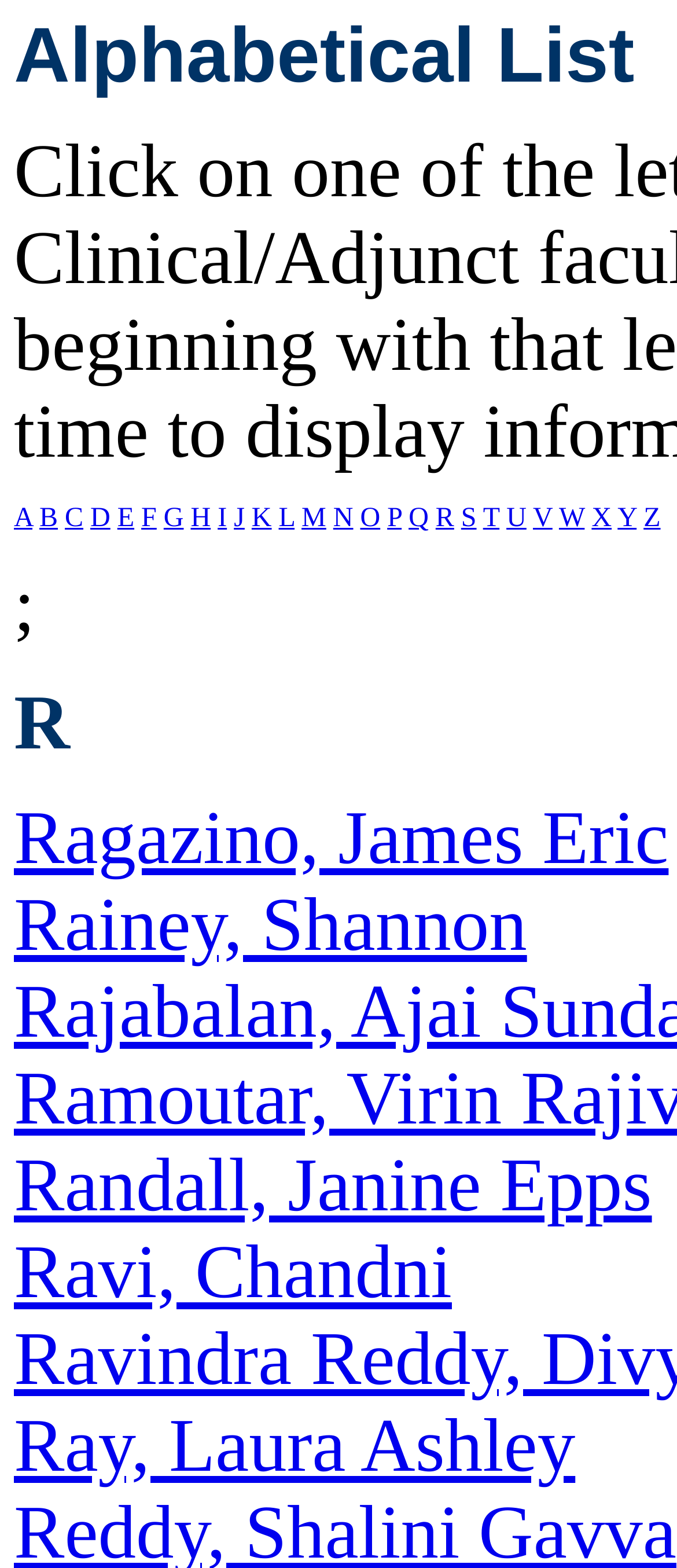Determine the bounding box coordinates of the UI element that matches the following description: "E". The coordinates should be four float numbers between 0 and 1 in the format [left, top, right, bottom].

[0.173, 0.321, 0.198, 0.34]